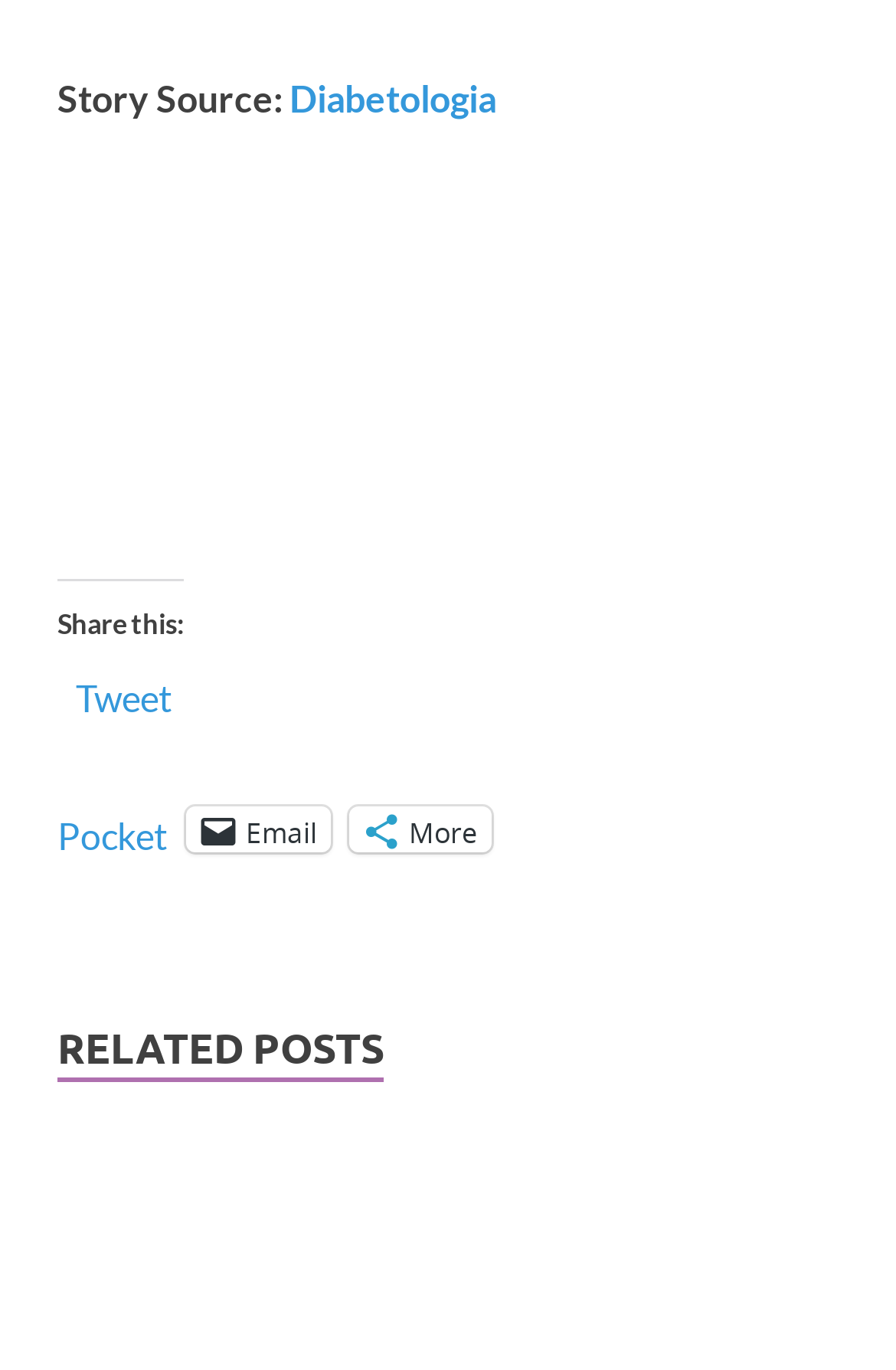Using the description "alt="MB Fathers720x300" title="MB Fathers720x300"", predict the bounding box of the relevant HTML element.

[0.064, 0.442, 0.936, 0.47]